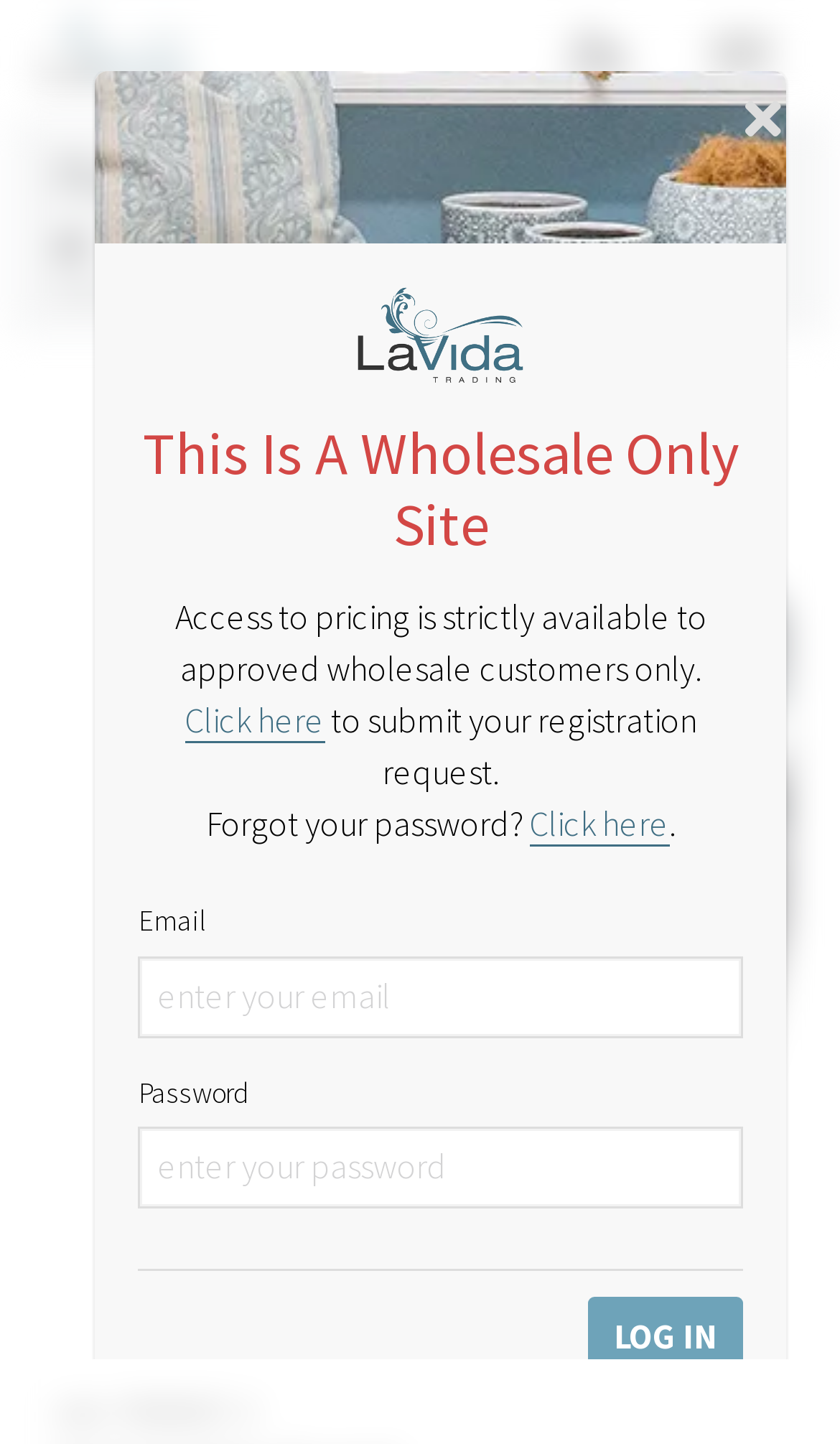Using the information in the image, give a comprehensive answer to the question: 
What is the product being displayed?

The product being displayed can be found in the main content area of the webpage, where it says 'Plant Stand Black' in a heading format, and also has an image of the product.